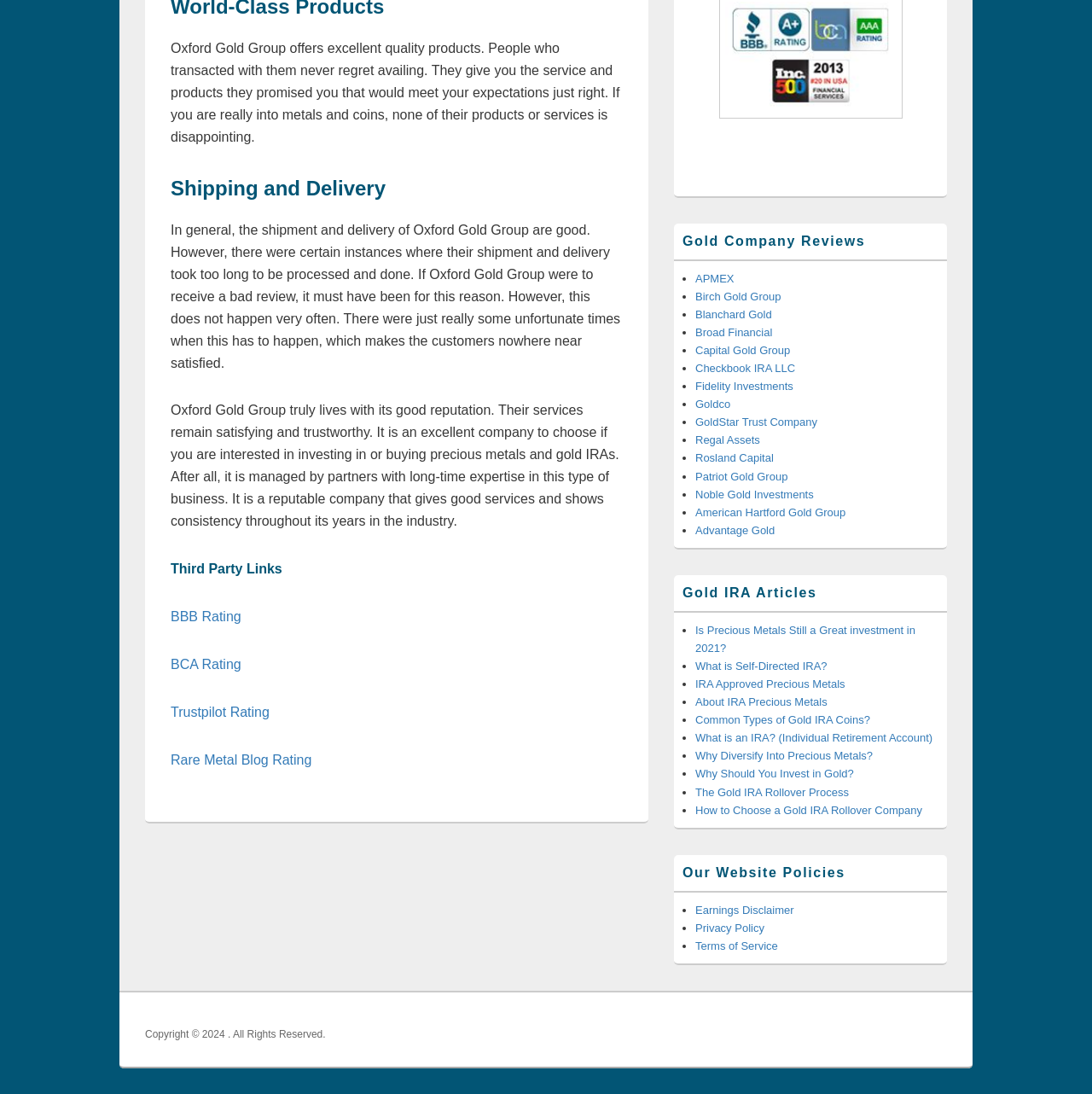Respond to the following question using a concise word or phrase: 
How many links are there under 'Gold Company Reviews'?

13